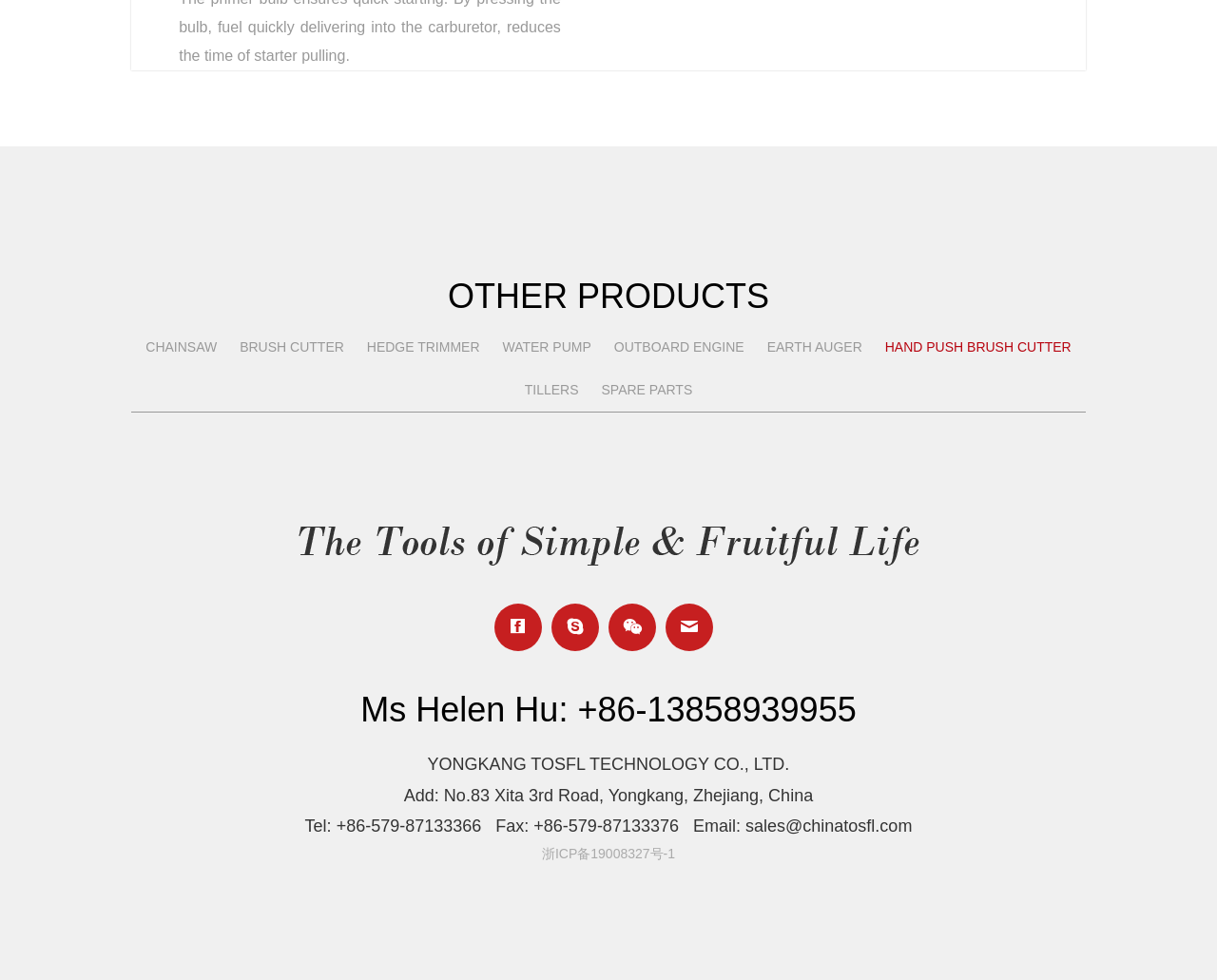What is the name of the company?
Based on the visual information, provide a detailed and comprehensive answer.

The name of the company is mentioned in the heading 'YONGKANG TOSFL TECHNOLOGY CO., LTD.', which suggests that the company is YONGKANG TOSFL TECHNOLOGY CO., LTD.